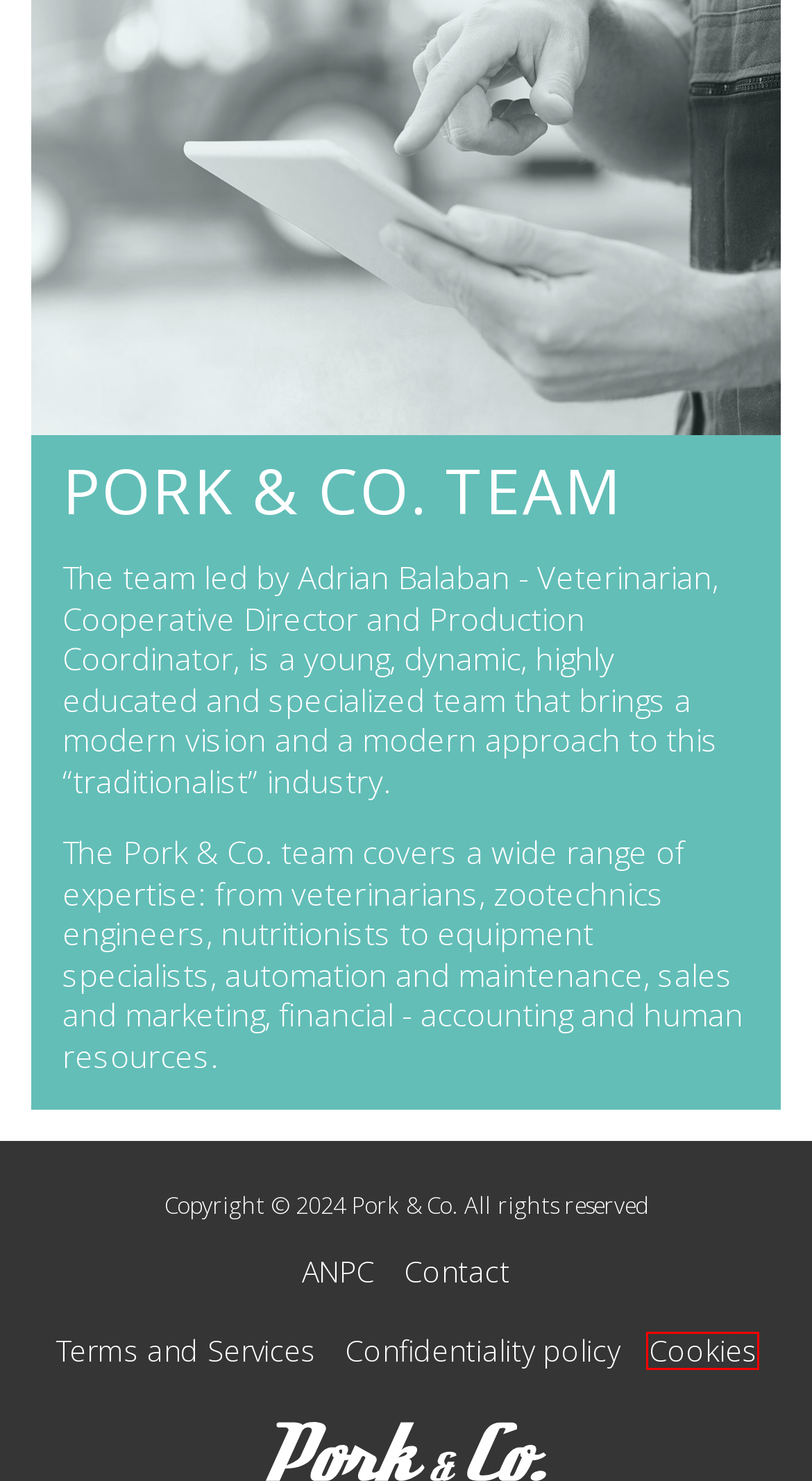You have a screenshot of a webpage with a red bounding box around a UI element. Determine which webpage description best matches the new webpage that results from clicking the element in the bounding box. Here are the candidates:
A. We support wellbeing
B. Contact
C. Povestea Pork & Co.
D. Terms and Services
E. For you
F. Our work
G. Cookies
H. Confidentiality policy

G